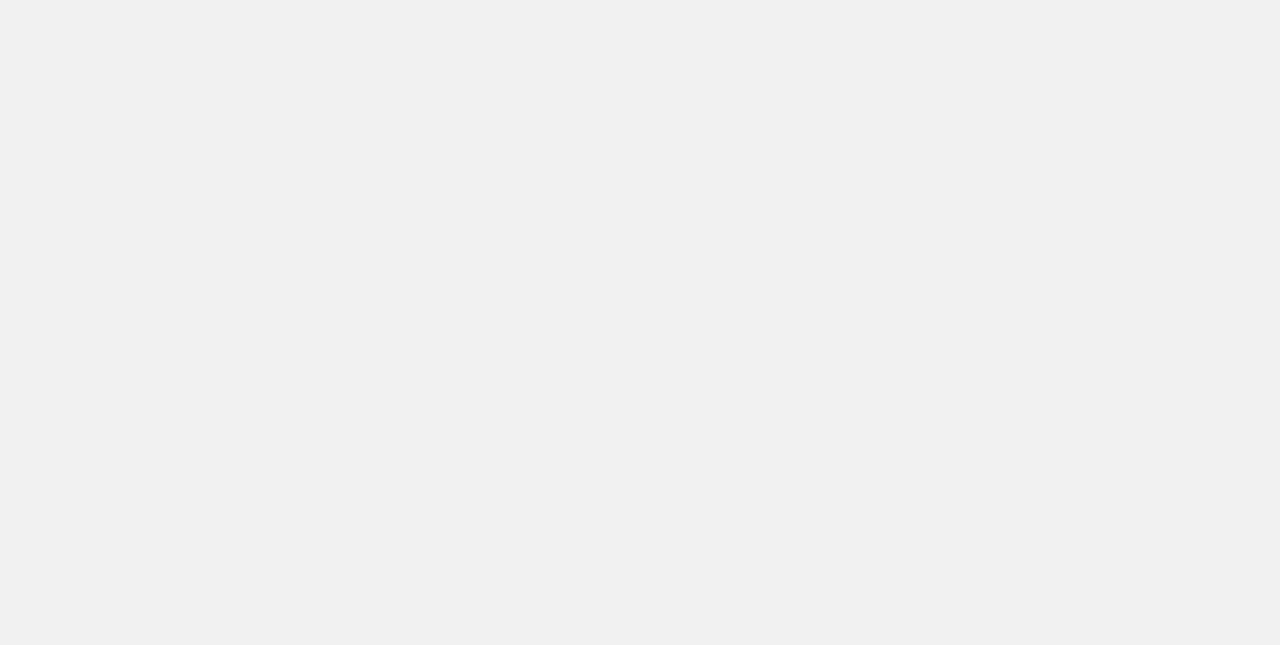Determine the bounding box coordinates of the region I should click to achieve the following instruction: "Click on the link 'Connecticut College Arboretum'". Ensure the bounding box coordinates are four float numbers between 0 and 1, i.e., [left, top, right, bottom].

[0.531, 0.455, 0.718, 0.491]